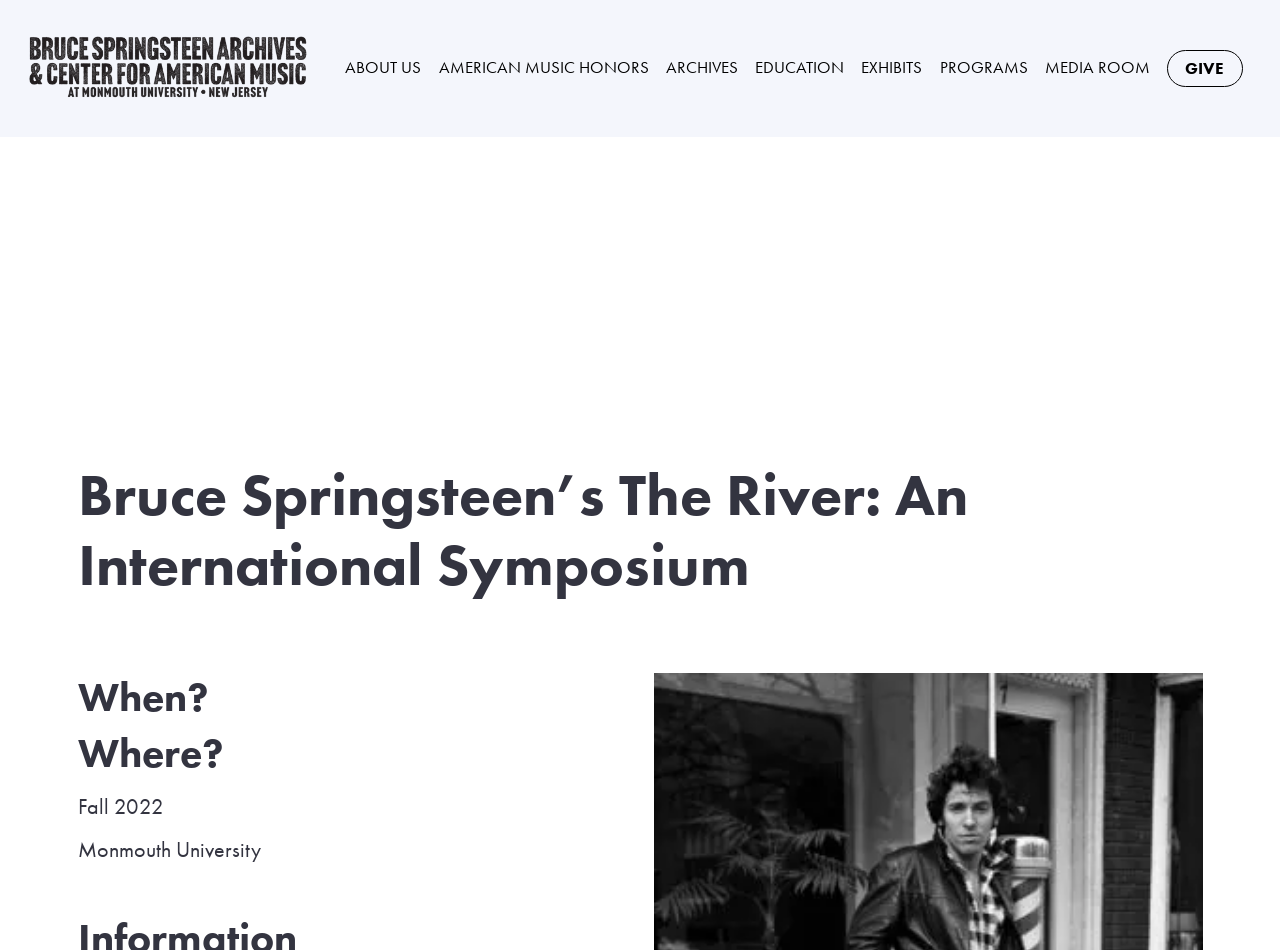Articulate a detailed summary of the webpage's content and design.

The webpage is about Bruce Springsteen's The River: An International Symposium, hosted by the Bruce Springsteen Archives & Center for American Music at Monmouth University. 

At the top left corner, there is a link to skip navigation. Next to it, on the top left, is the logo of the Bruce Springsteen Archives & Center for American Music at Monmouth University, which is an image. 

On the top center, there are five buttons aligned horizontally, labeled "ABOUT US", "AMERICAN MUSIC HONORS", "ARCHIVES", "EDUCATION", "EXHIBITS", "PROGRAMS", and "MEDIA ROOM". 

Below these buttons, there are two headings, "When?" and "Where?", positioned on the left side of the page. Underneath these headings, there is a static text "Fall 2022", indicating the timing of the symposium.